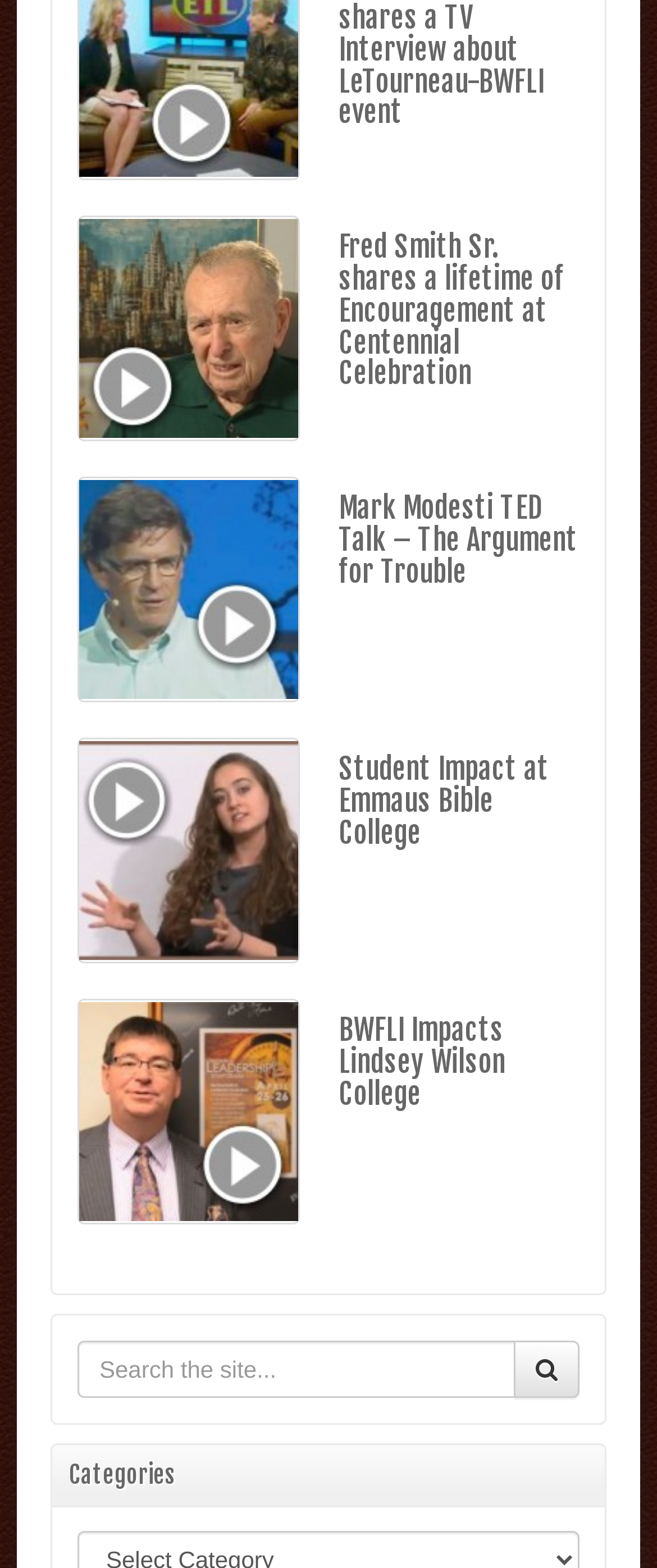What is the title of the first article?
Provide a concise answer using a single word or phrase based on the image.

Fred Smith Sr. shares a lifetime of Encouragement at Centennial Celebration